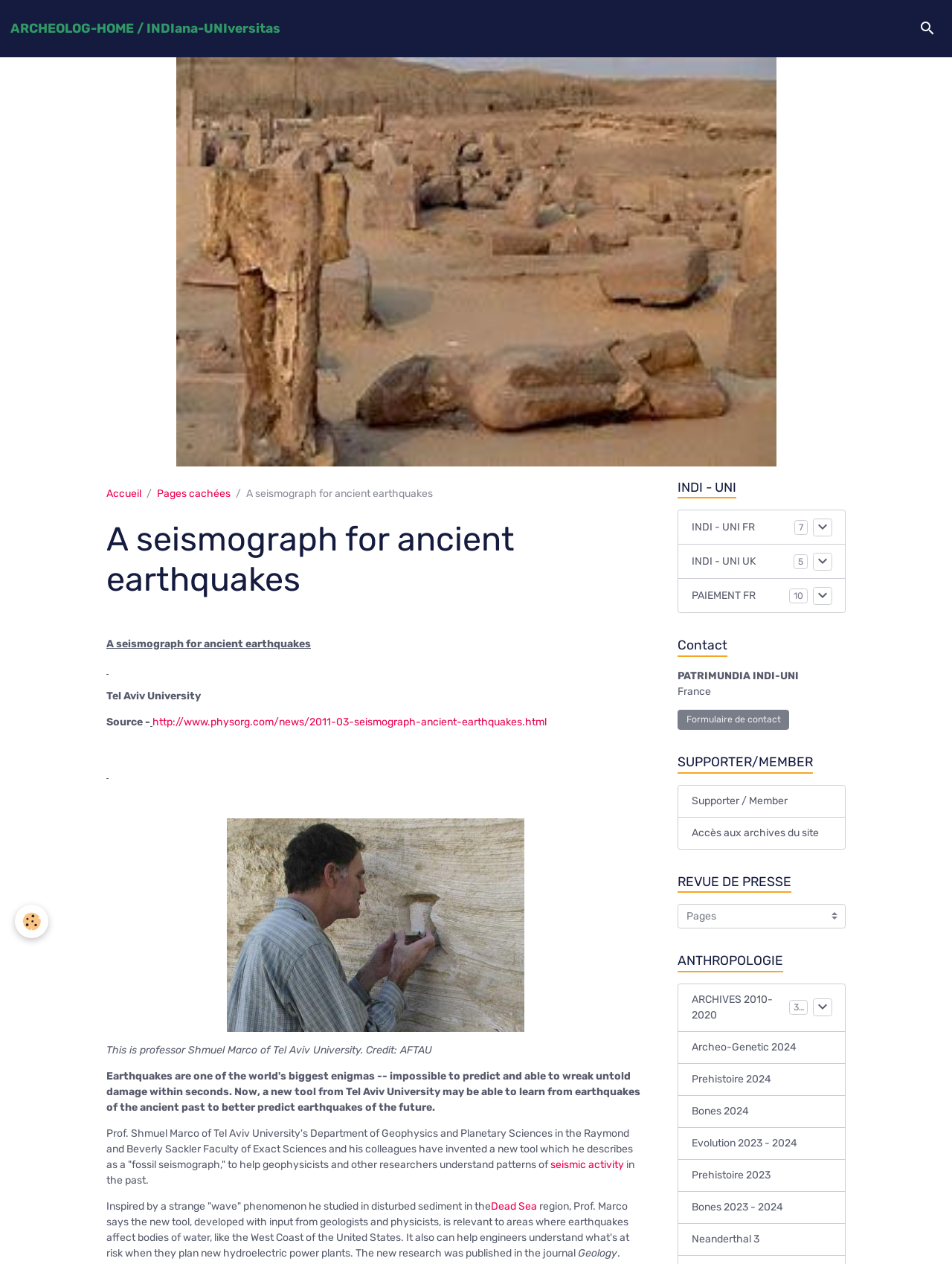From the details in the image, provide a thorough response to the question: What is the topic of the article?

I found the answer by looking at the heading 'A seismograph for ancient earthquakes' which is mentioned in the webpage, and also the text 'A seismograph for ancient earthquakes' which is mentioned again in the webpage.